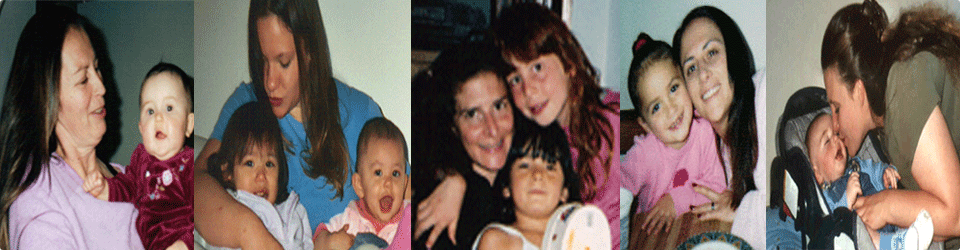Analyze the image and provide a detailed caption.

The image captures a touching montage of mothers and their children, highlighting moments of love and connection. The photographs range from intimate embraces to joyful interactions between mothers and their daughters, showcasing a spectrum of emotions from tenderness to happiness. Each snapshot emphasizes the bond formed through nurturing, with smiling faces that radiate warmth and affection. This visual representation poignantly illustrates the core theme of the documentary "On Life's Terms: Mothers in Recovery," celebrating the resilience and dedication of mothers striving to provide a loving environment for their children amidst the challenges they face.